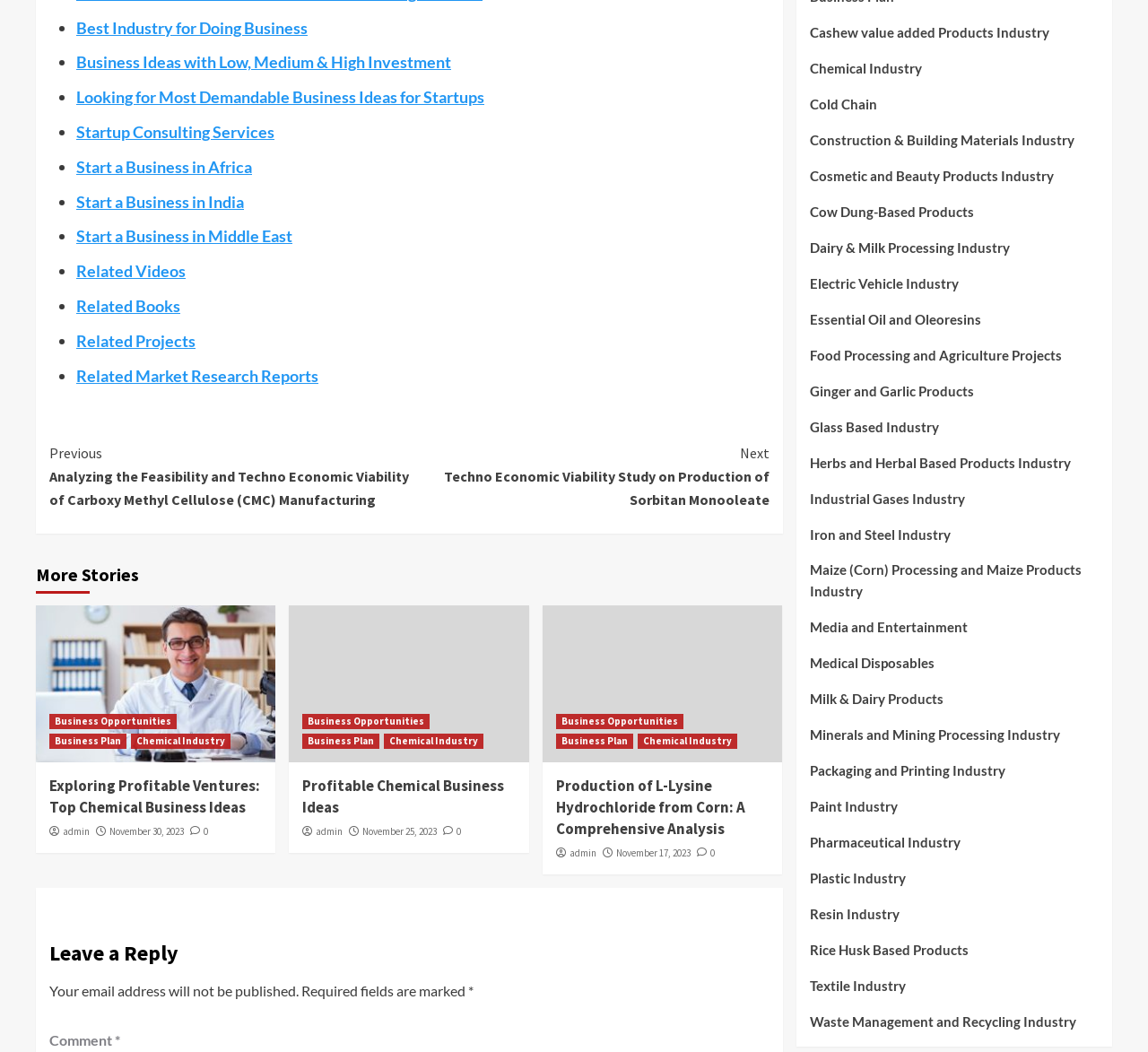How many figures are there on the webpage?
Look at the screenshot and give a one-word or phrase answer.

3